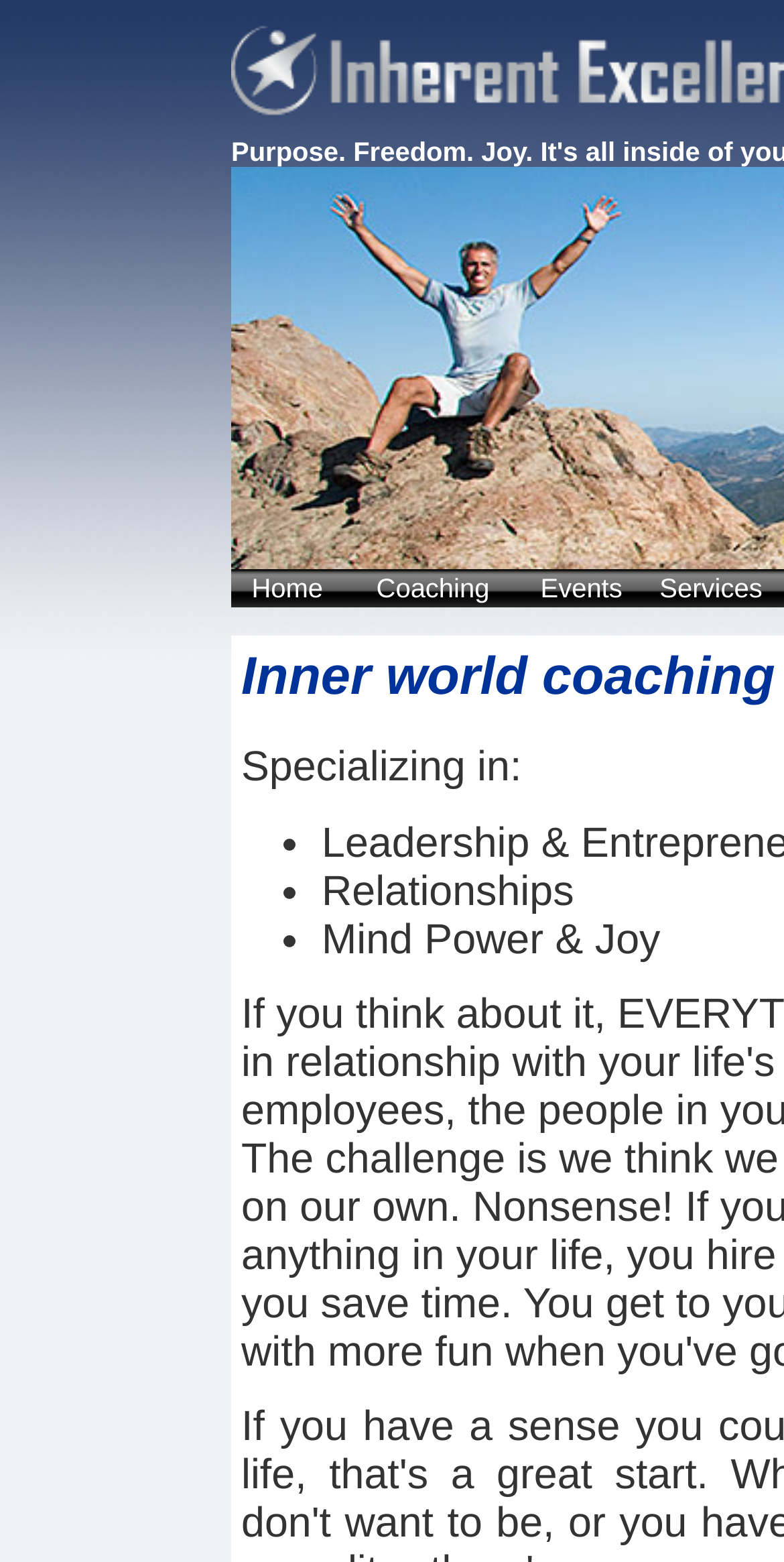Respond with a single word or phrase:
What is the first list item?

Relationships